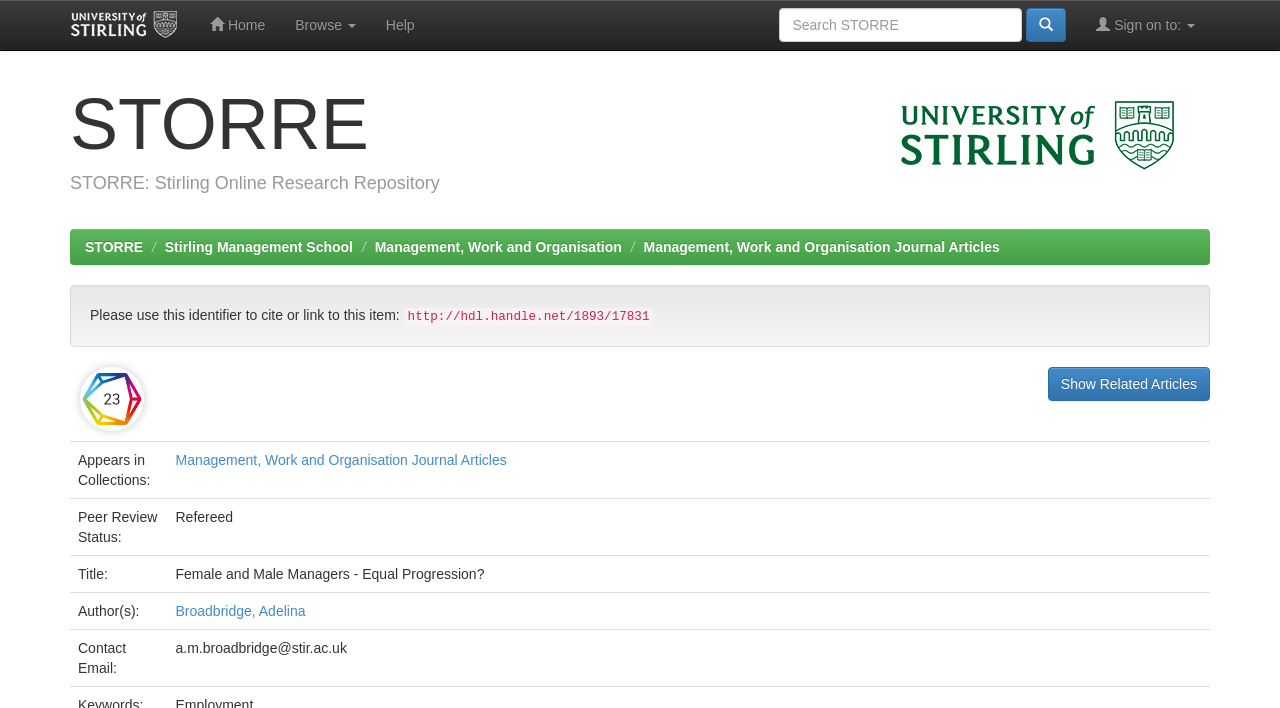Please locate the clickable area by providing the bounding box coordinates to follow this instruction: "Search STORRE".

[0.609, 0.011, 0.799, 0.059]